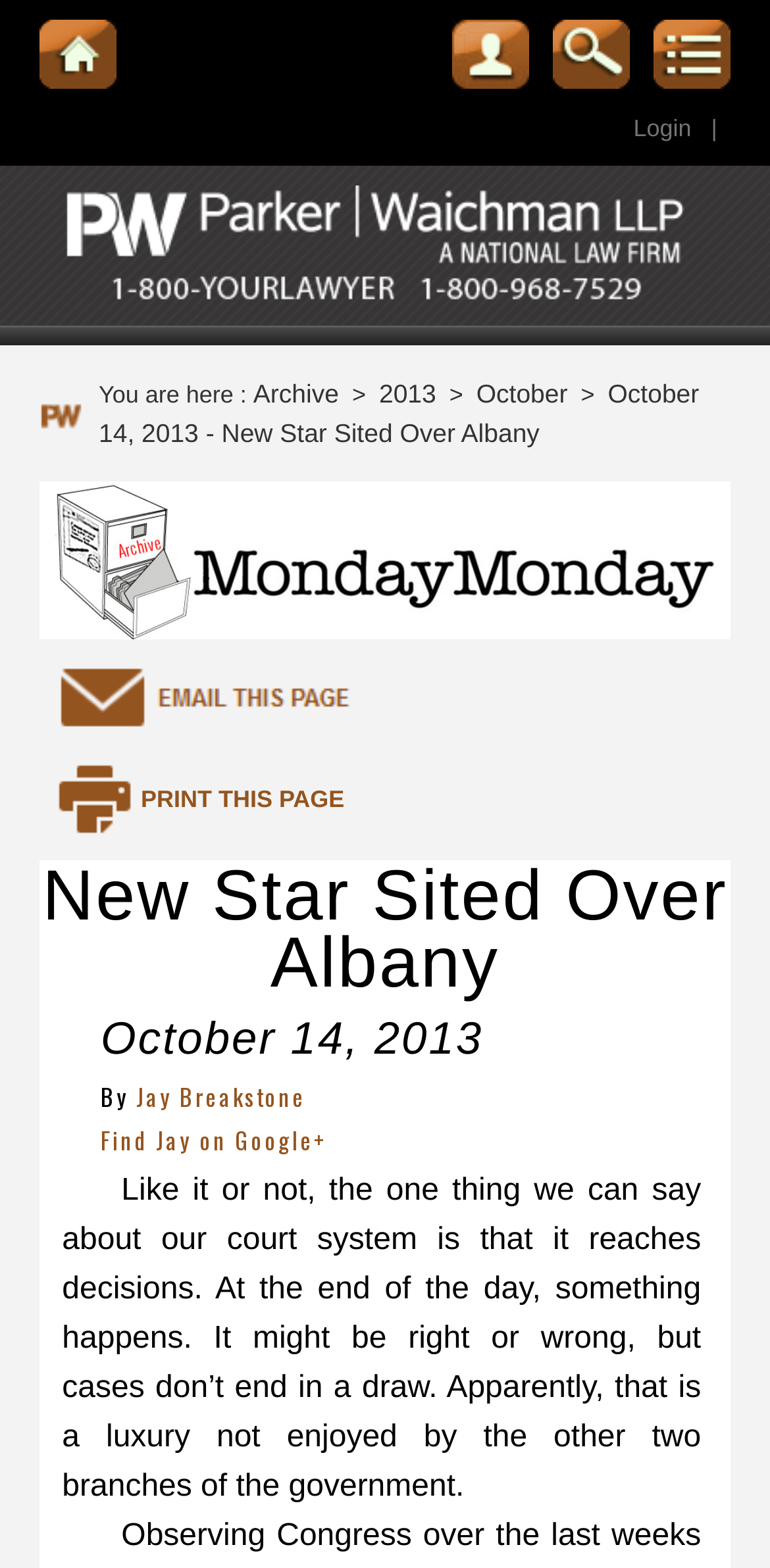Show me the bounding box coordinates of the clickable region to achieve the task as per the instruction: "Click the login link".

[0.823, 0.073, 0.898, 0.091]